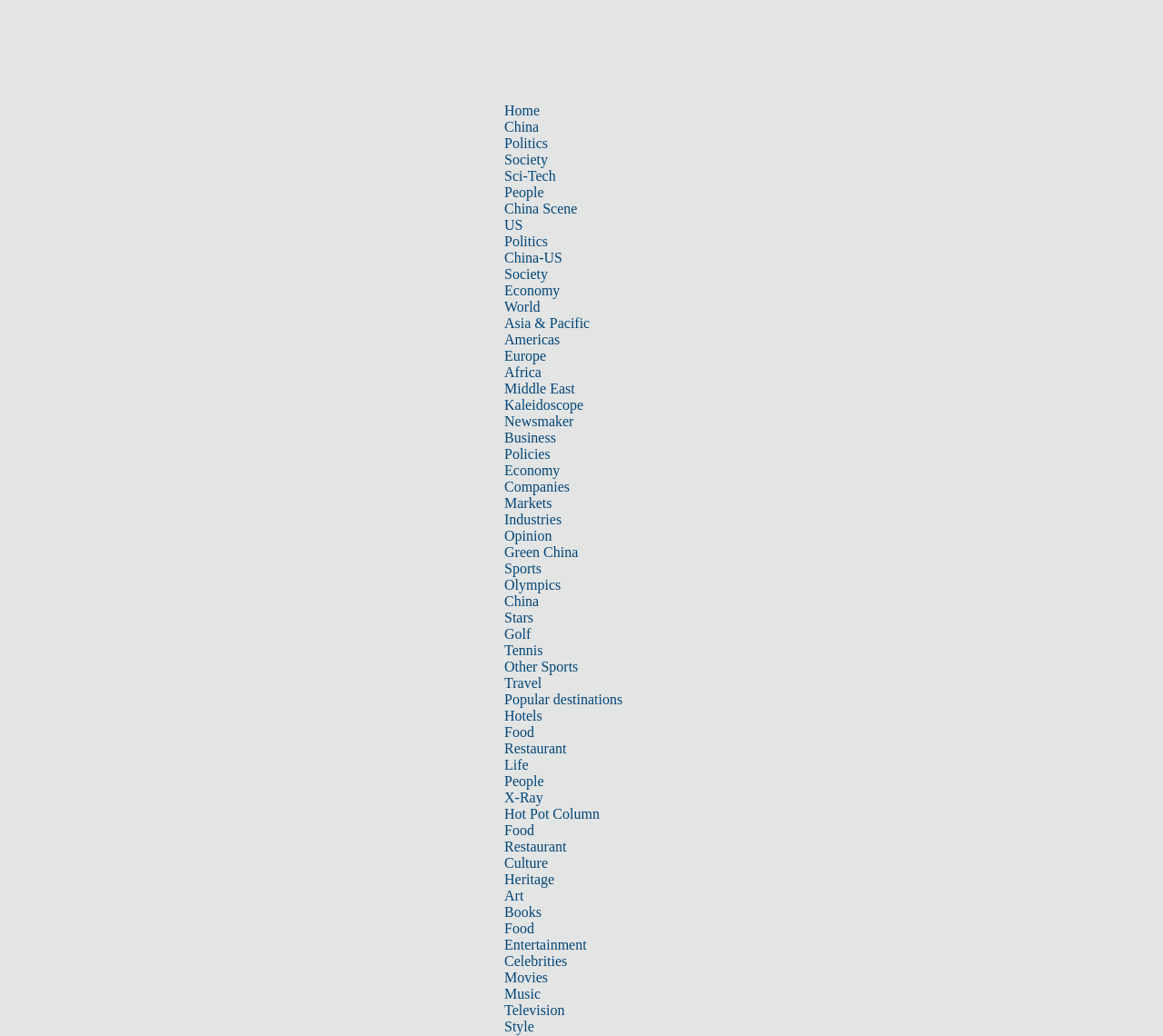Please identify the bounding box coordinates of the region to click in order to complete the given instruction: "Read about 'China-US' news". The coordinates should be four float numbers between 0 and 1, i.e., [left, top, right, bottom].

[0.434, 0.241, 0.484, 0.256]